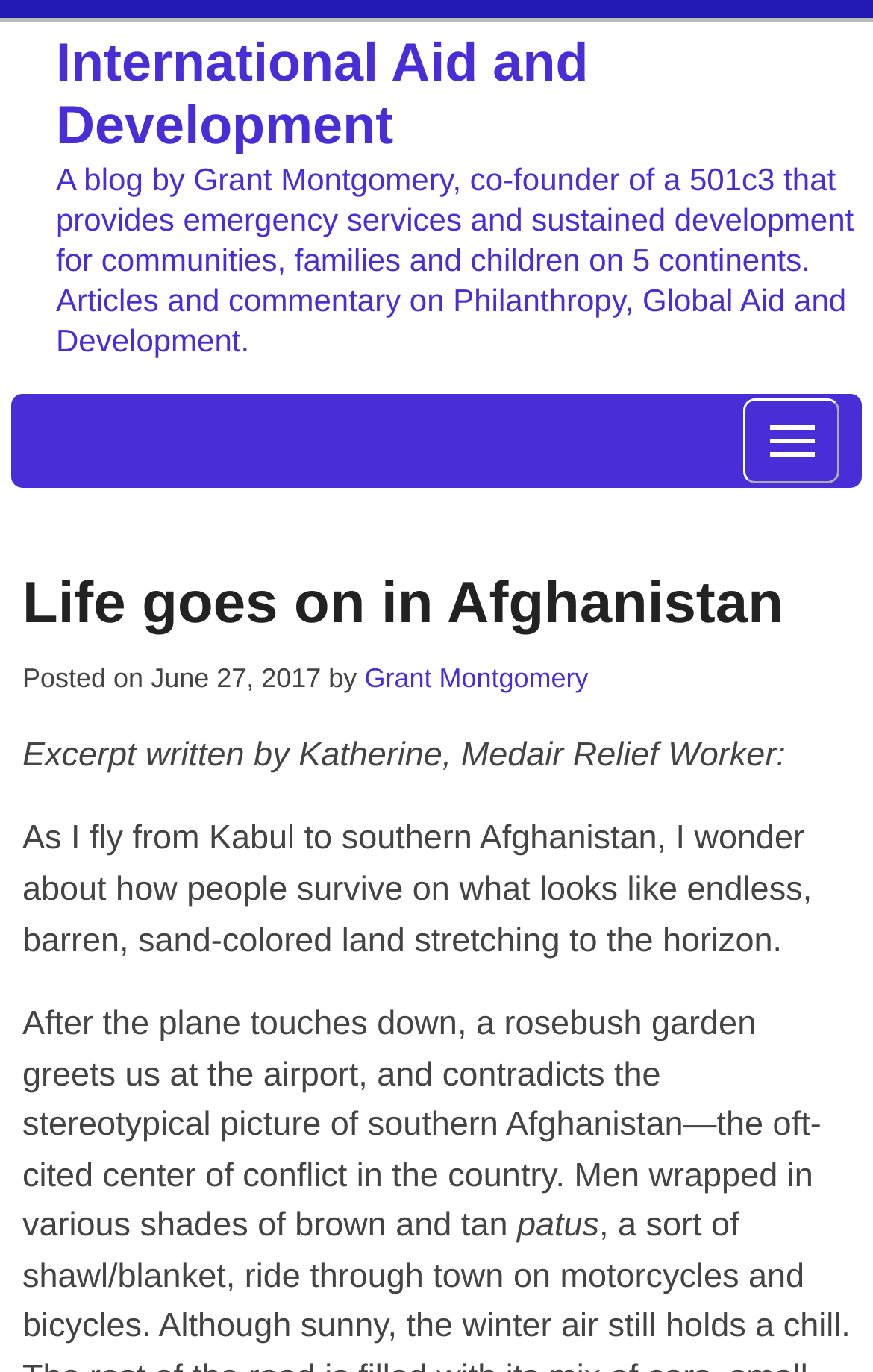Find the bounding box coordinates for the element described here: "International Aid and Development".

[0.064, 0.024, 0.674, 0.113]